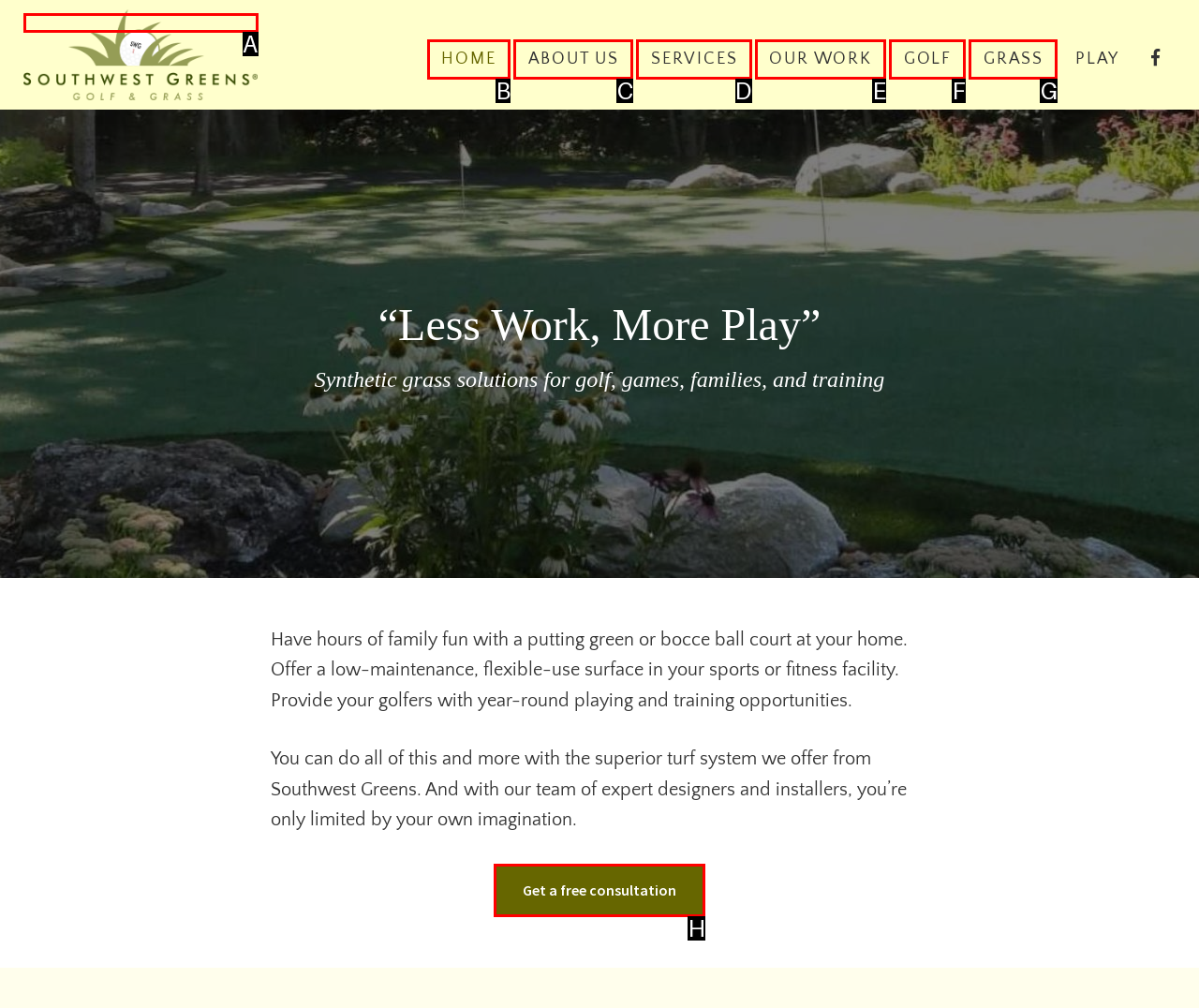To complete the instruction: Click on the 'Get a free consultation' link, which HTML element should be clicked?
Respond with the option's letter from the provided choices.

H